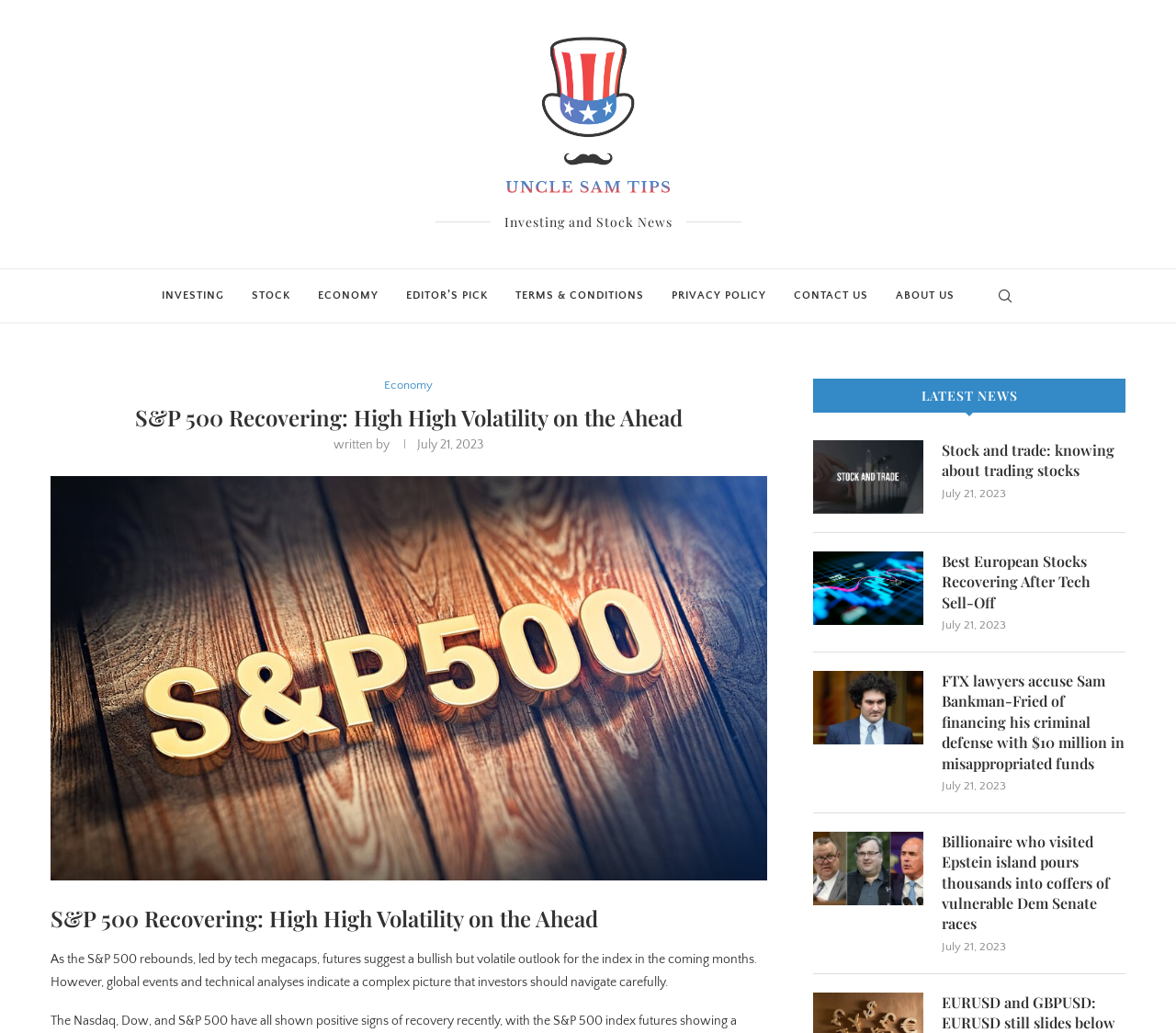Determine and generate the text content of the webpage's headline.

S&P 500 Recovering: High High Volatility on the Ahead